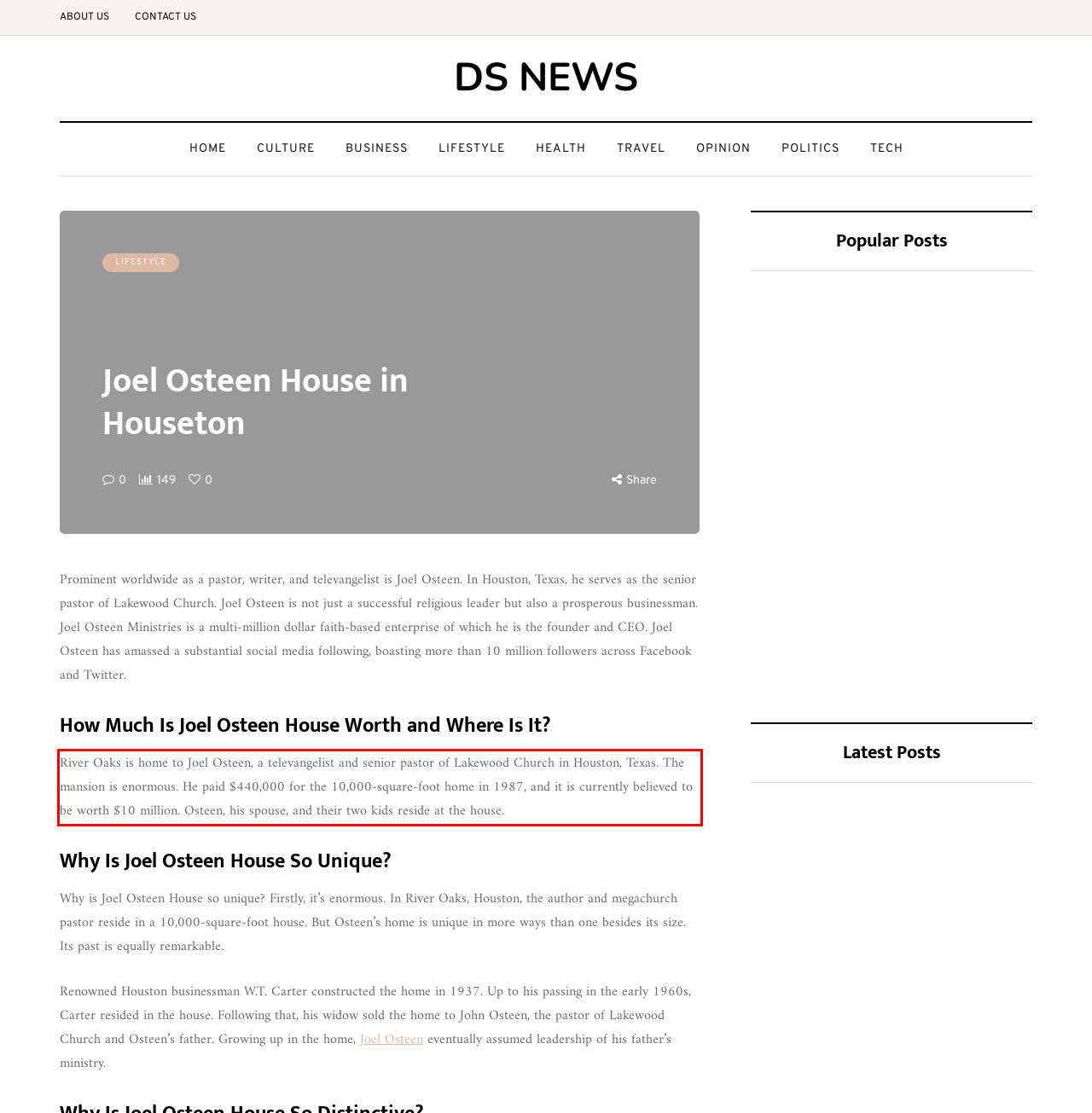Please perform OCR on the UI element surrounded by the red bounding box in the given webpage screenshot and extract its text content.

River Oaks is home to Joel Osteen, a televangelist and senior pastor of Lakewood Church in Houston, Texas. The mansion is enormous. He paid $440,000 for the 10,000-square-foot home in 1987, and it is currently believed to be worth $10 million. Osteen, his spouse, and their two kids reside at the house.